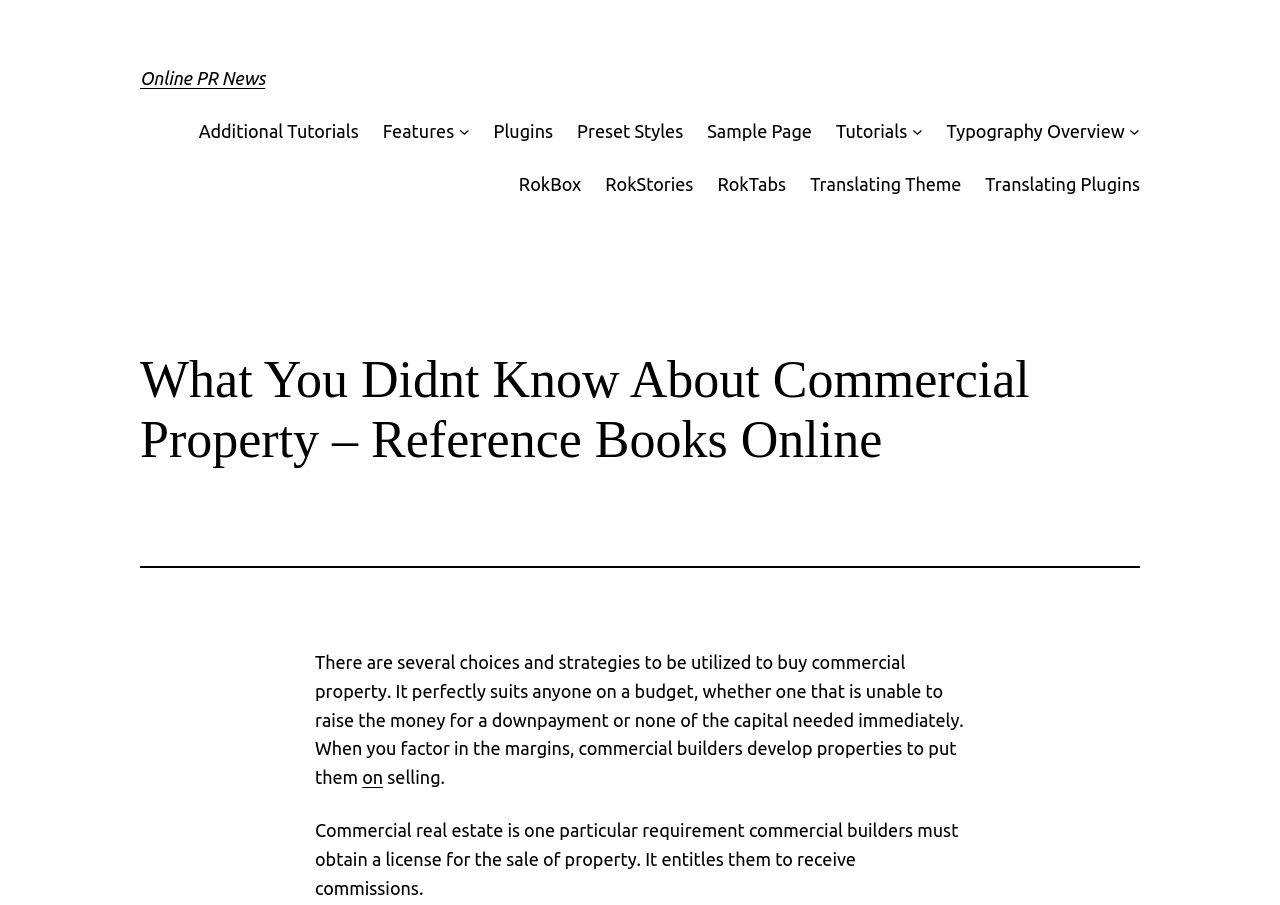Identify the bounding box coordinates of the clickable section necessary to follow the following instruction: "Click on Online PR News". The coordinates should be presented as four float numbers from 0 to 1, i.e., [left, top, right, bottom].

[0.109, 0.075, 0.207, 0.097]